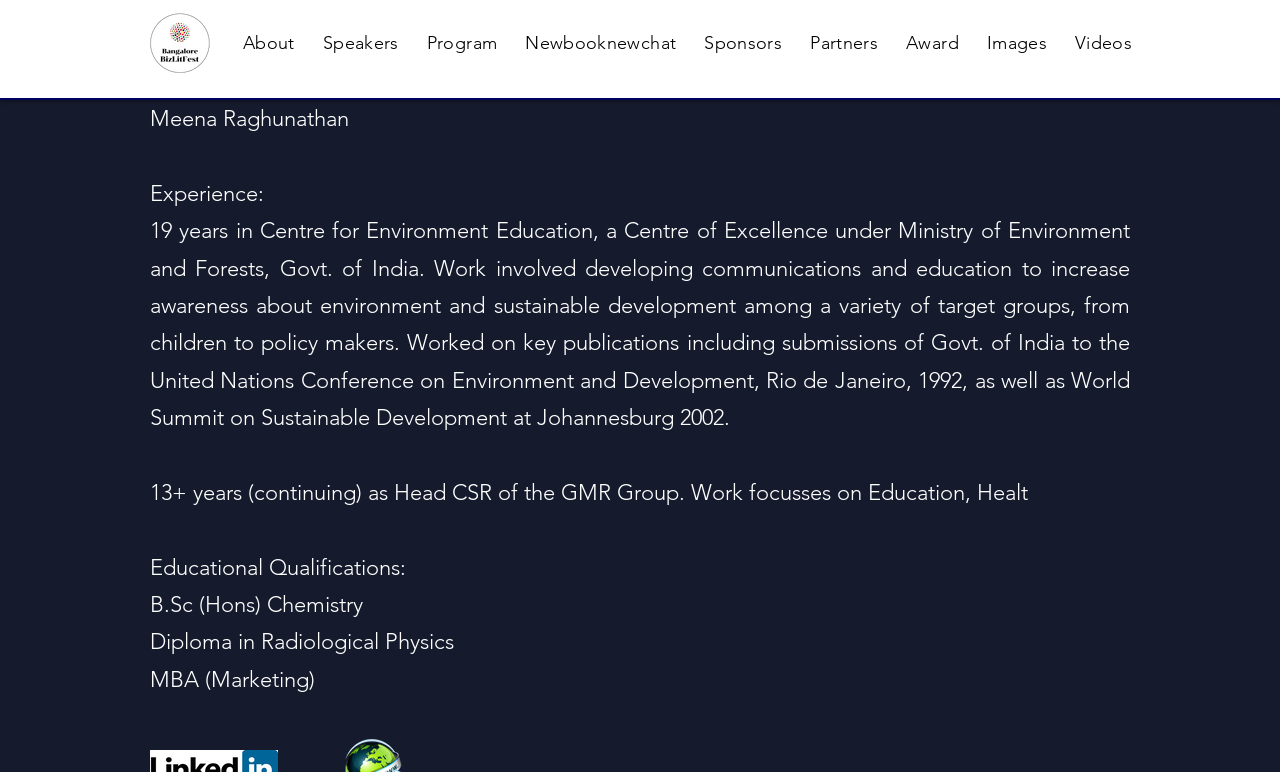Please identify the bounding box coordinates of the element on the webpage that should be clicked to follow this instruction: "Navigate to 'Company'". The bounding box coordinates should be given as four float numbers between 0 and 1, formatted as [left, top, right, bottom].

None